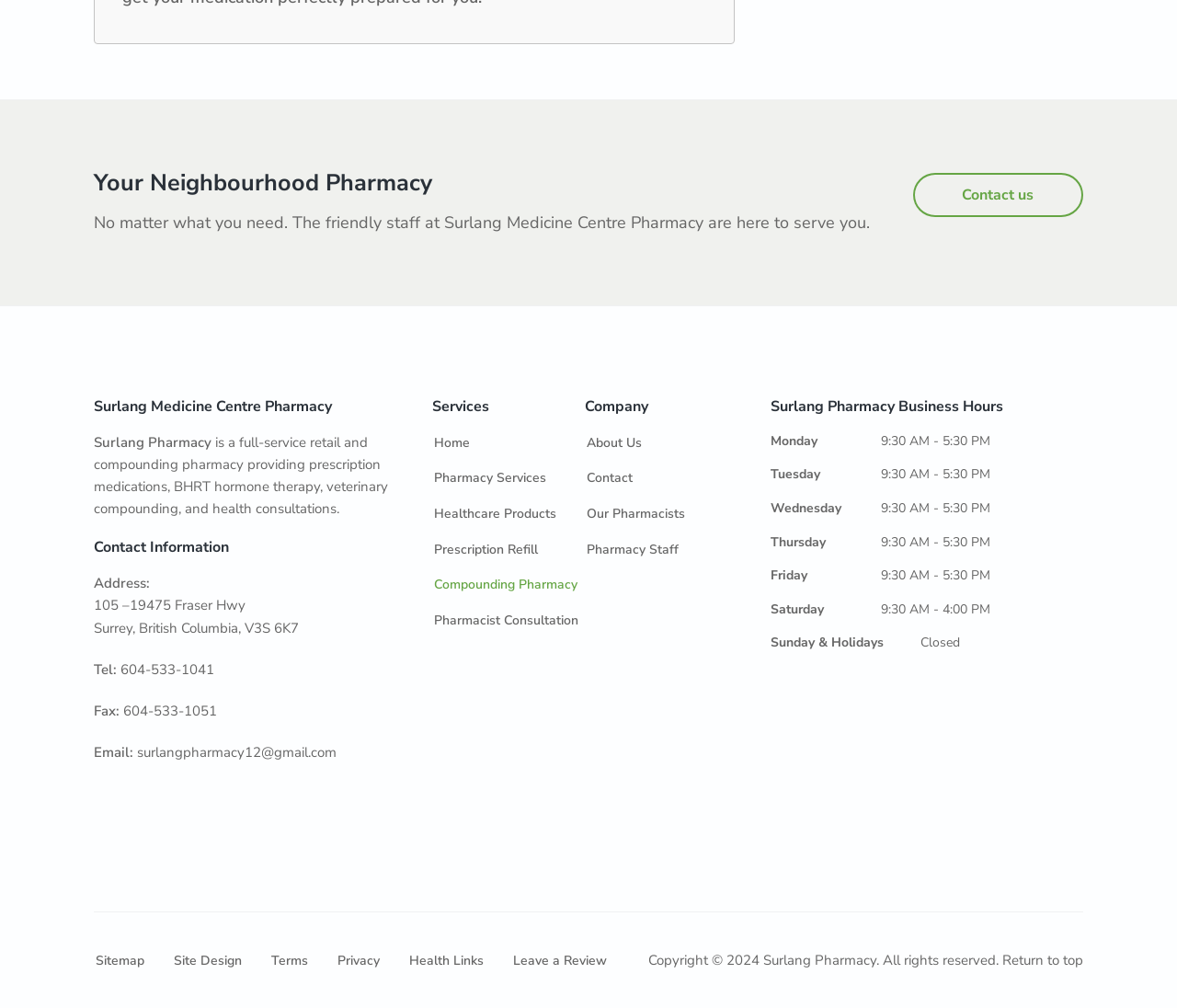Please answer the following query using a single word or phrase: 
How can I contact the pharmacy?

Tel: 604-533-1041, Email: surlangpharmacy12@gmail.com